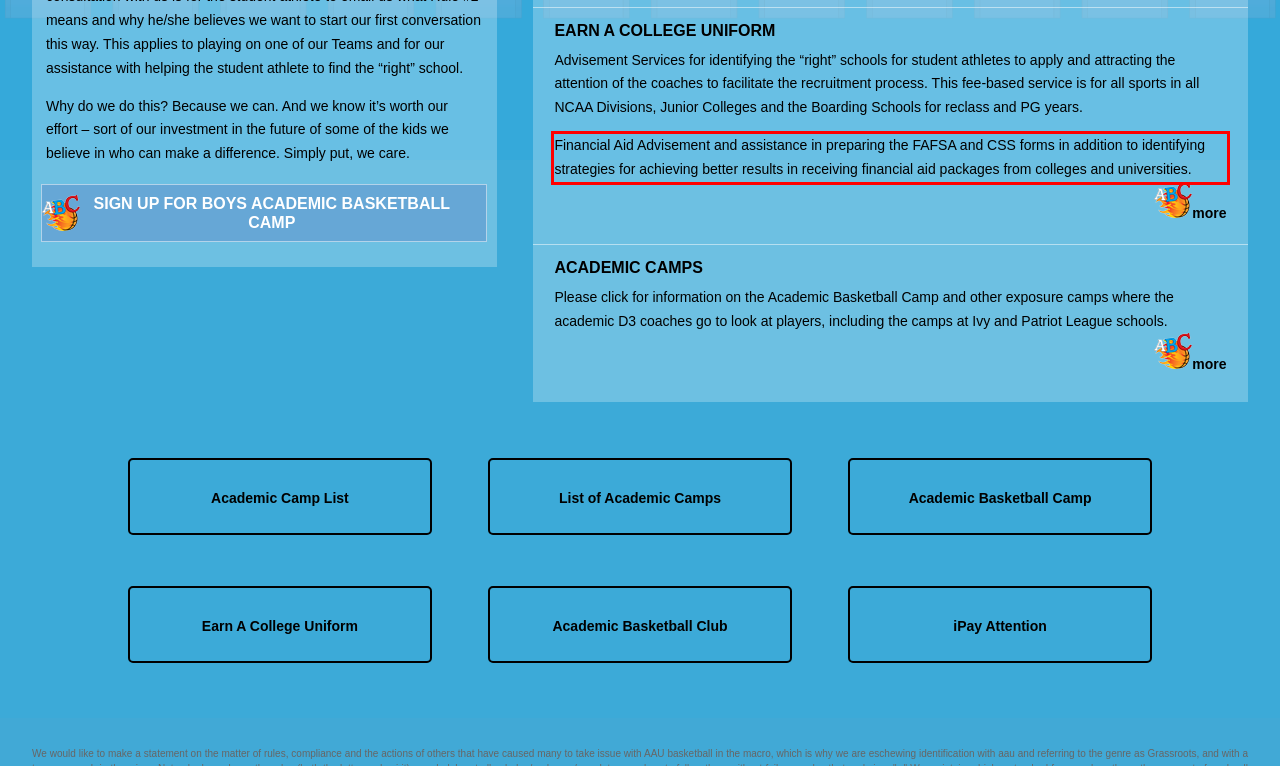Within the screenshot of a webpage, identify the red bounding box and perform OCR to capture the text content it contains.

Financial Aid Advisement and assistance in preparing the FAFSA and CSS forms in addition to identifying strategies for achieving better results in receiving financial aid packages from colleges and universities.